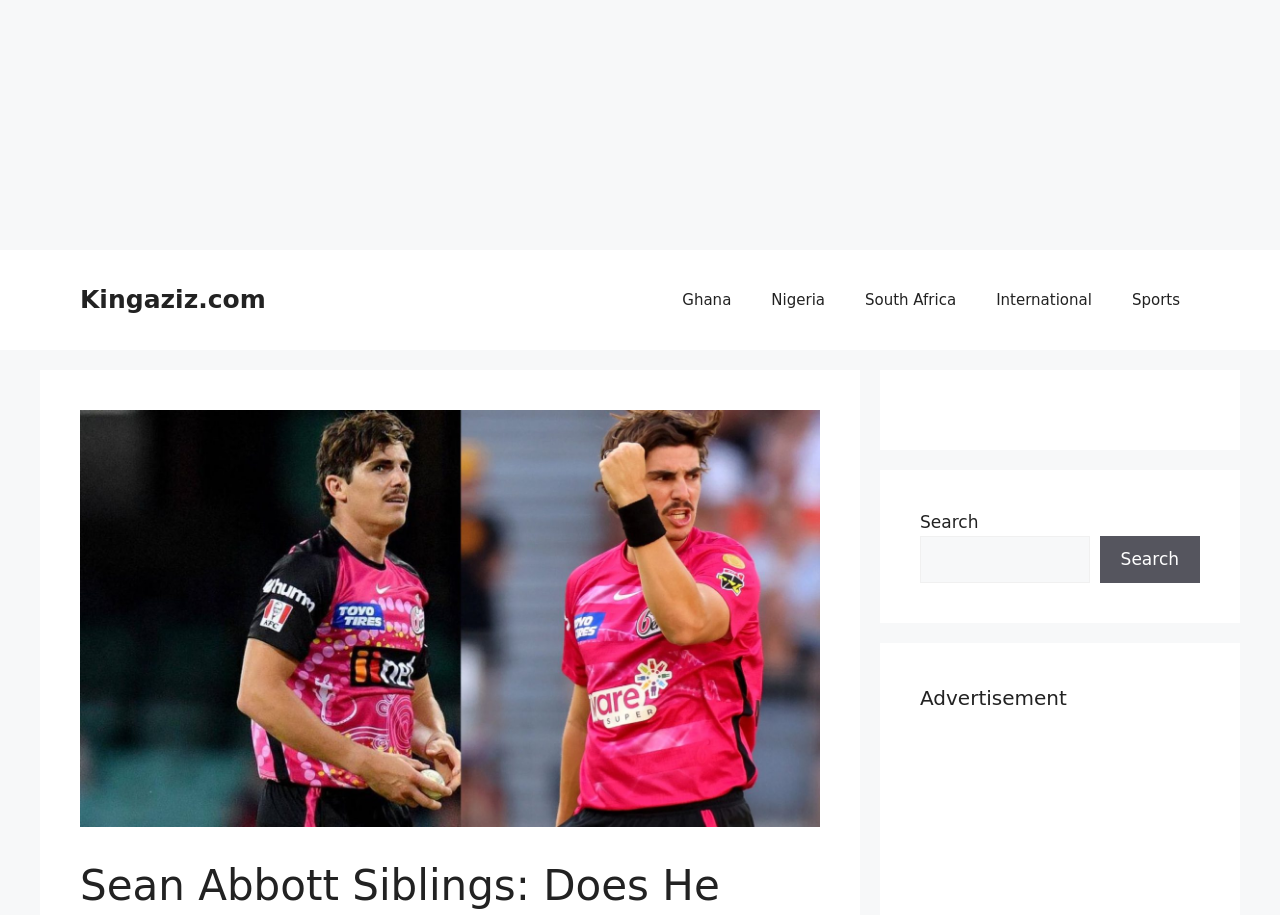Please identify the bounding box coordinates of the element's region that I should click in order to complete the following instruction: "click Search button". The bounding box coordinates consist of four float numbers between 0 and 1, i.e., [left, top, right, bottom].

[0.859, 0.585, 0.938, 0.637]